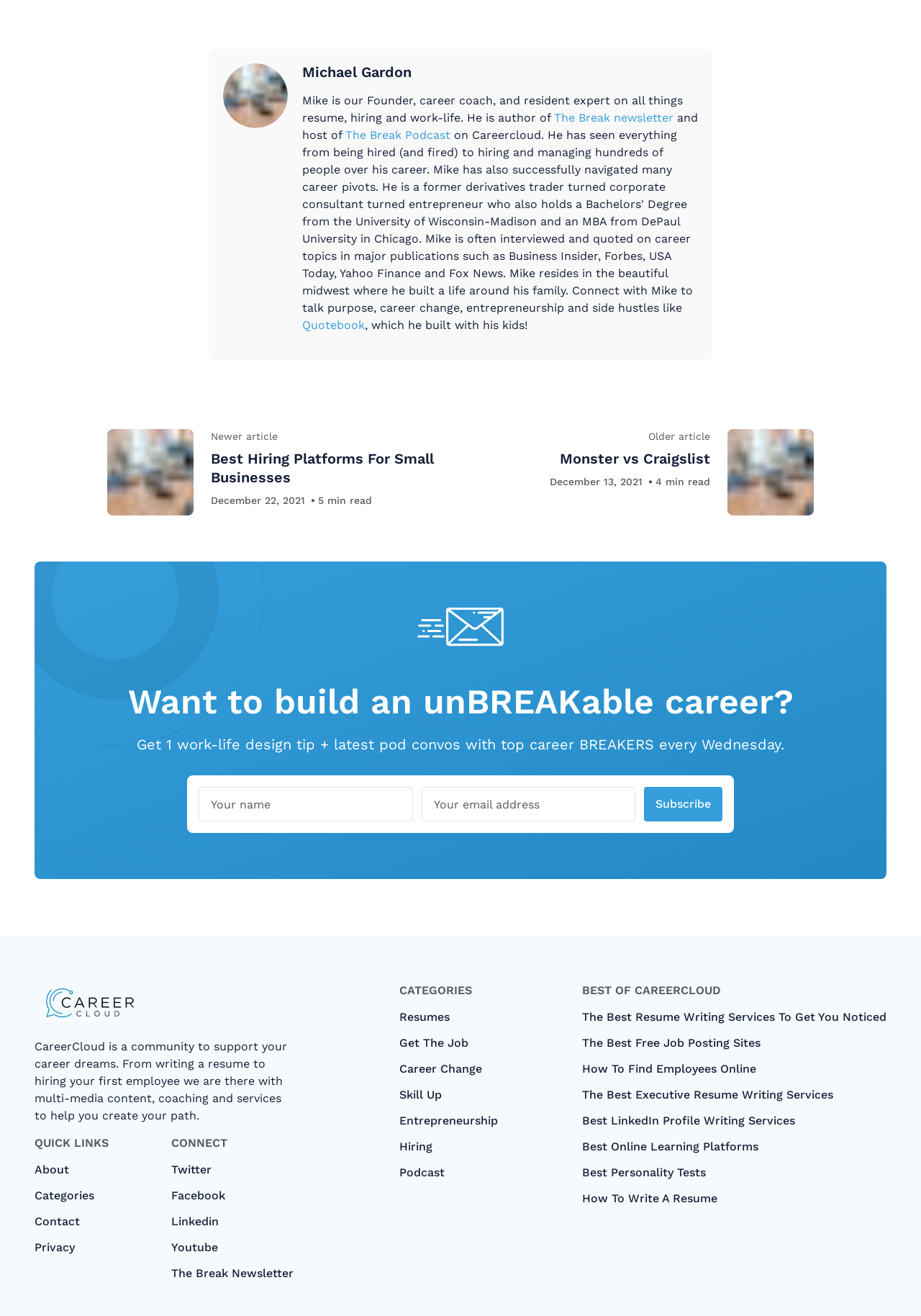Identify the bounding box coordinates of the part that should be clicked to carry out this instruction: "Read the article 'Best Hiring Platforms For Small Businesses'".

[0.117, 0.326, 0.487, 0.392]